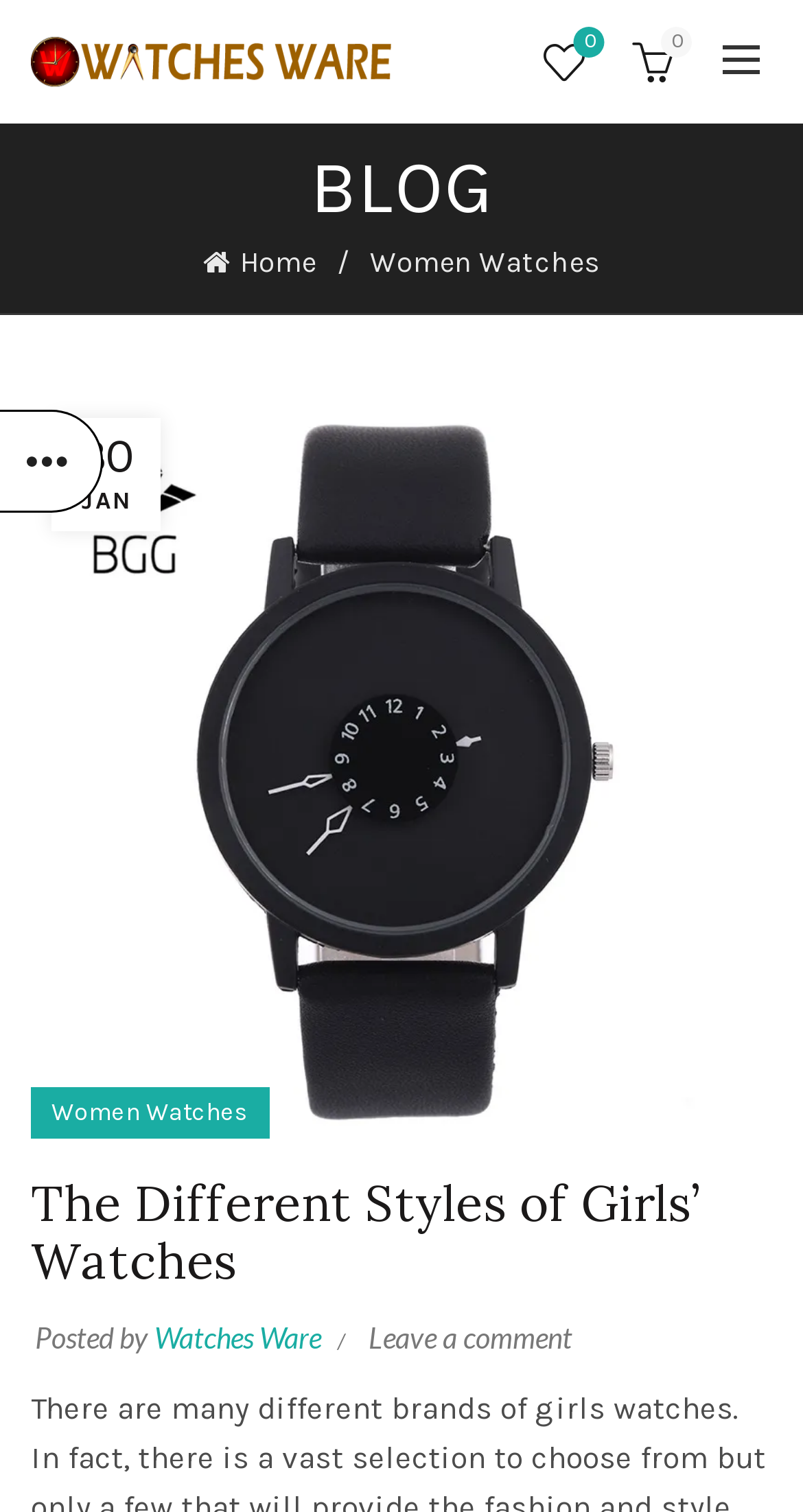Please identify the bounding box coordinates of the element's region that should be clicked to execute the following instruction: "View the 'LOCAL' news". The bounding box coordinates must be four float numbers between 0 and 1, i.e., [left, top, right, bottom].

None